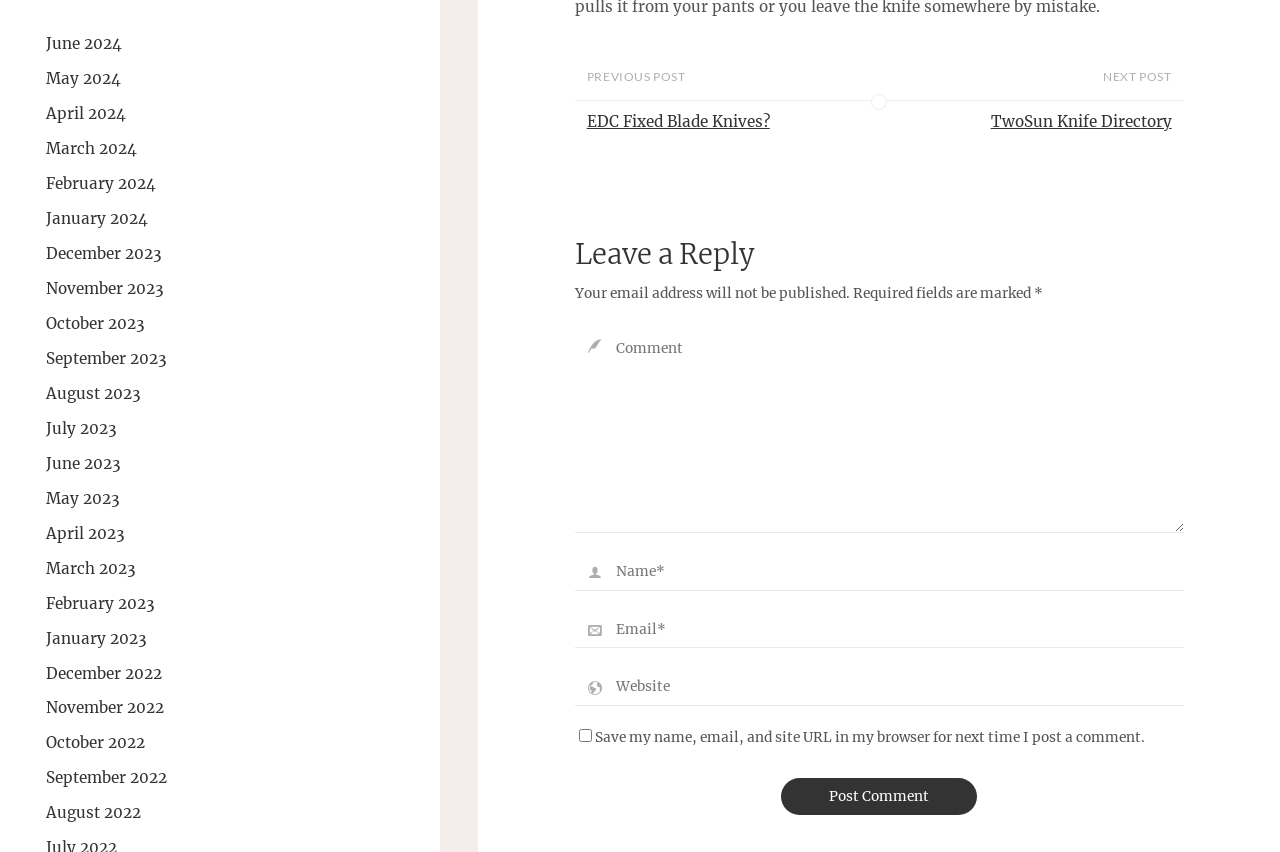Pinpoint the bounding box coordinates of the clickable area necessary to execute the following instruction: "Enter a comment in the text box". The coordinates should be given as four float numbers between 0 and 1, namely [left, top, right, bottom].

[0.449, 0.384, 0.925, 0.626]